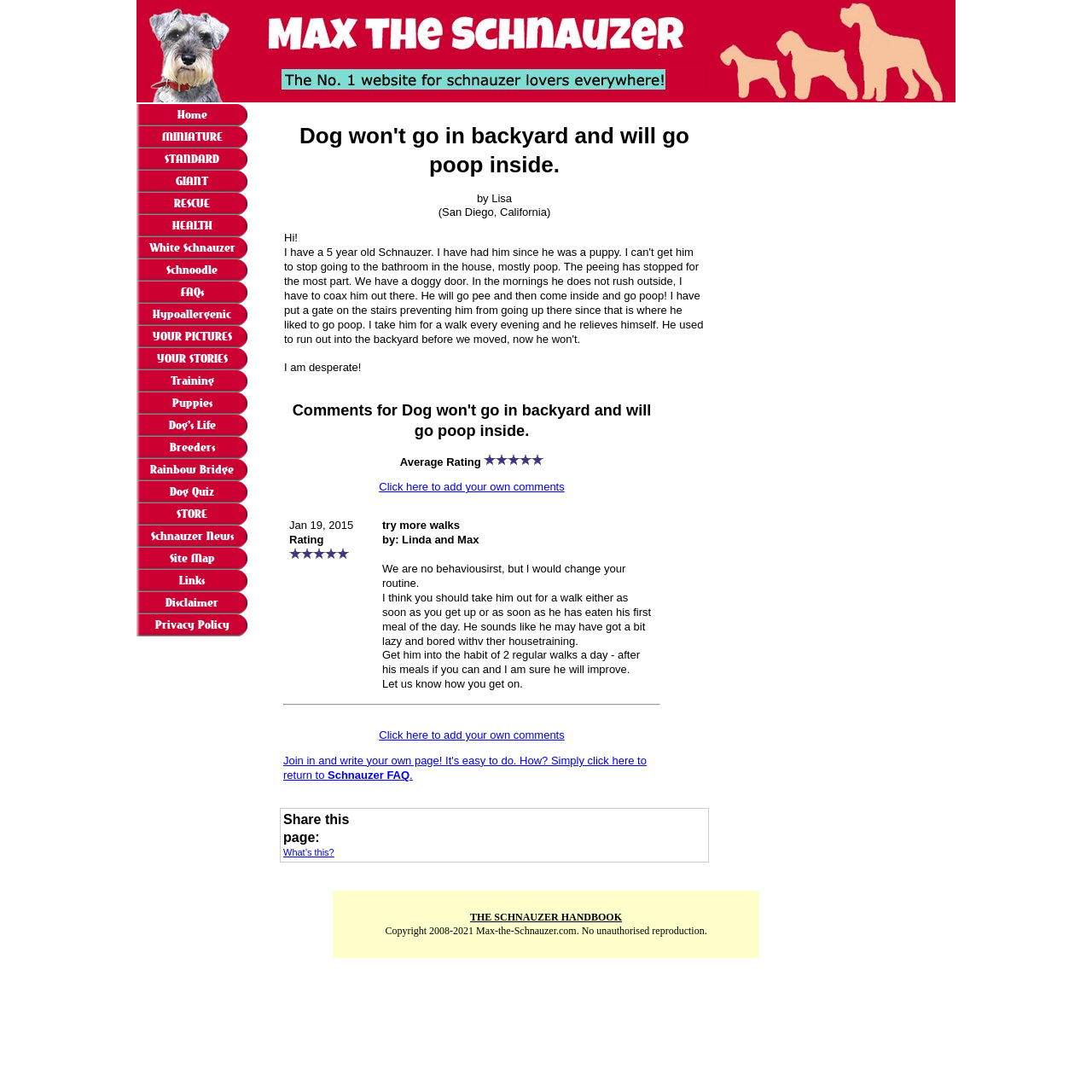Identify the bounding box coordinates of the clickable region necessary to fulfill the following instruction: "Click to add your own comments". The bounding box coordinates should be four float numbers between 0 and 1, i.e., [left, top, right, bottom].

[0.347, 0.44, 0.517, 0.452]